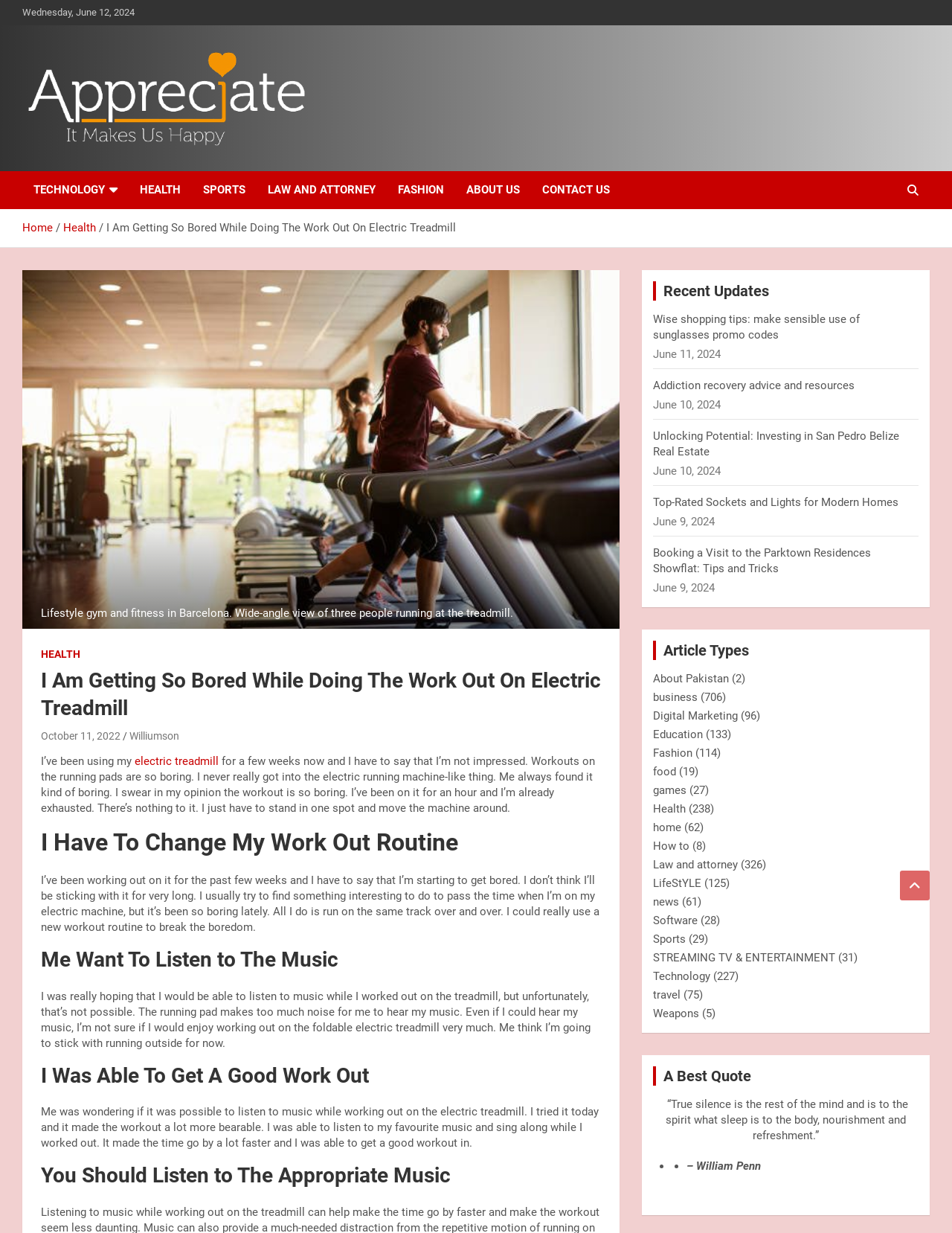Specify the bounding box coordinates of the element's area that should be clicked to execute the given instruction: "Visit the 'Technology' page". The coordinates should be four float numbers between 0 and 1, i.e., [left, top, right, bottom].

[0.686, 0.786, 0.746, 0.797]